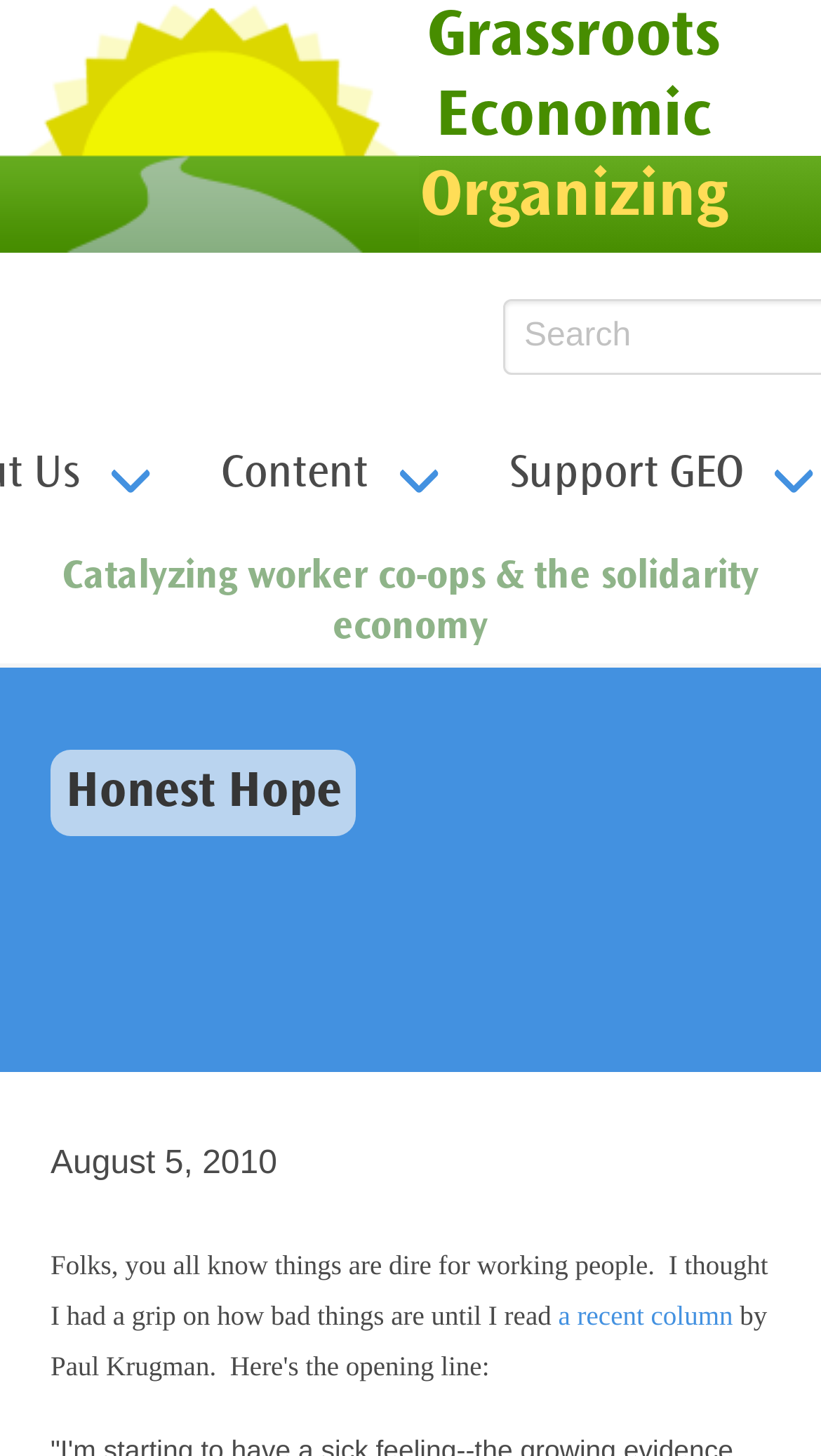Identify the bounding box for the given UI element using the description provided. Coordinates should be in the format (top-left x, top-left y, bottom-right x, bottom-right y) and must be between 0 and 1. Here is the description: Grassroots Economic Organizing

[0.51, 0.0, 0.888, 0.165]